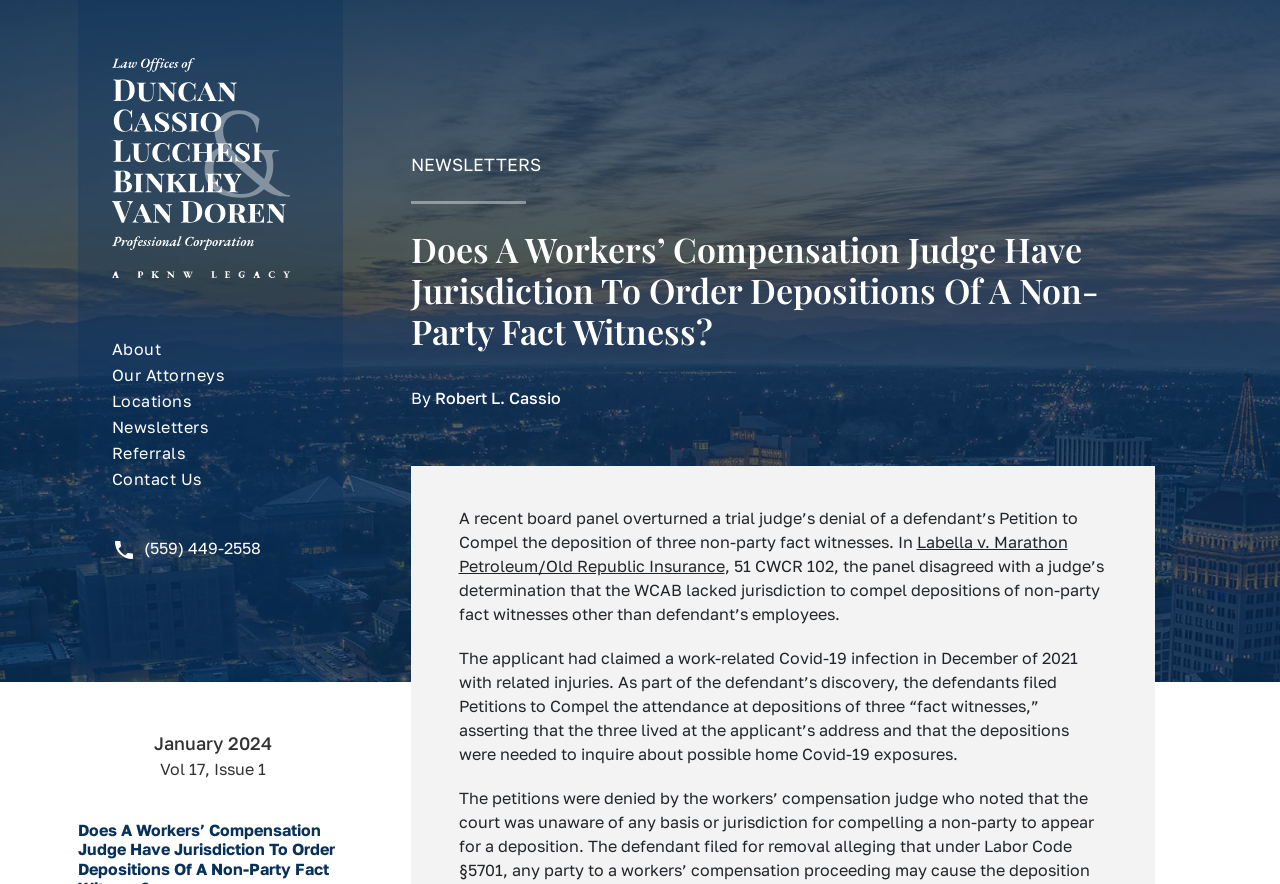Identify the bounding box coordinates of the area that should be clicked in order to complete the given instruction: "Visit the Law Offices of Duncan, Cassio, Lucchesi, Binkley & Van Doren website". The bounding box coordinates should be four float numbers between 0 and 1, i.e., [left, top, right, bottom].

[0.087, 0.169, 0.226, 0.204]